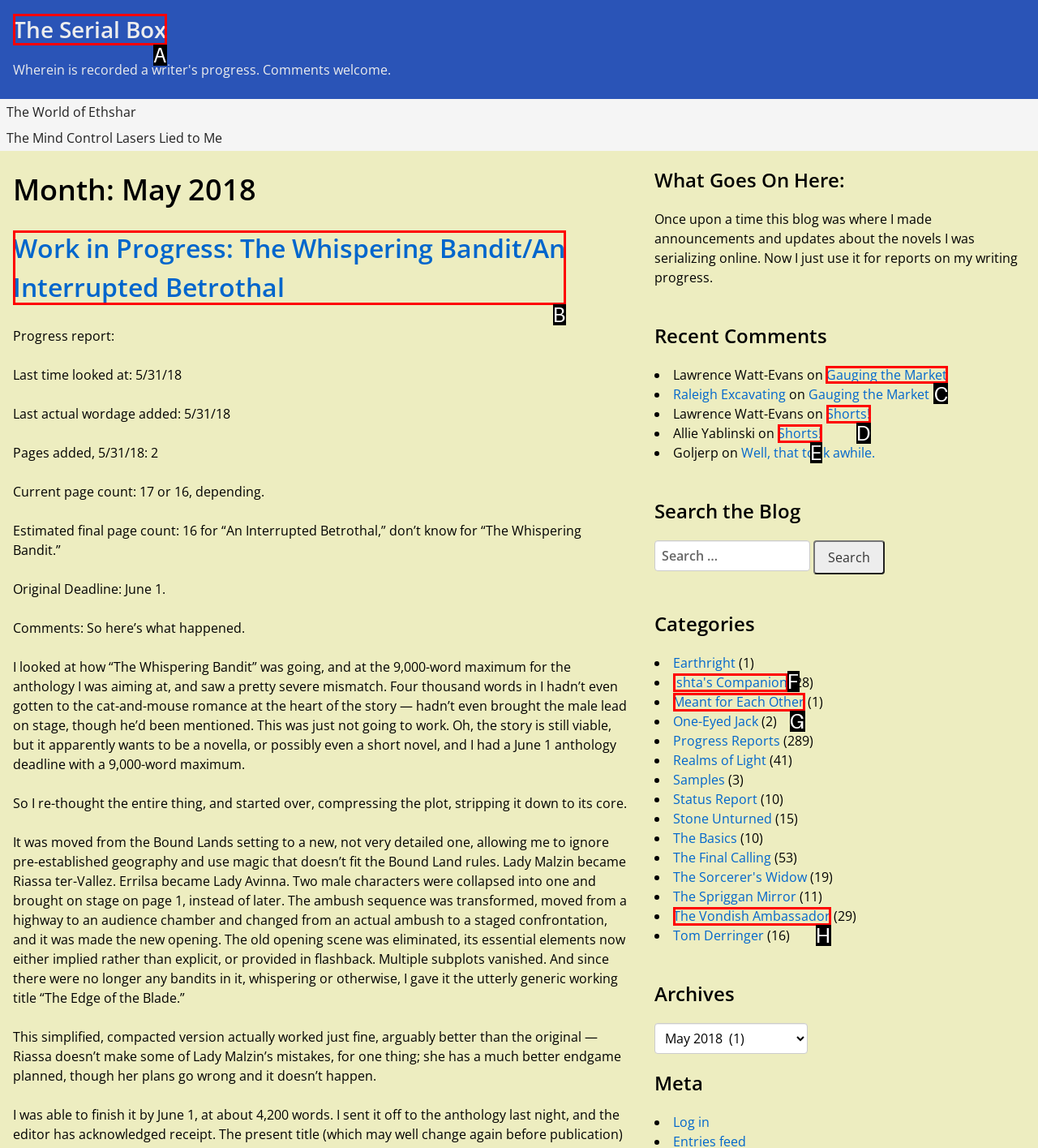Select the HTML element that should be clicked to accomplish the task: Click the 'Gauging the Market' link Reply with the corresponding letter of the option.

C